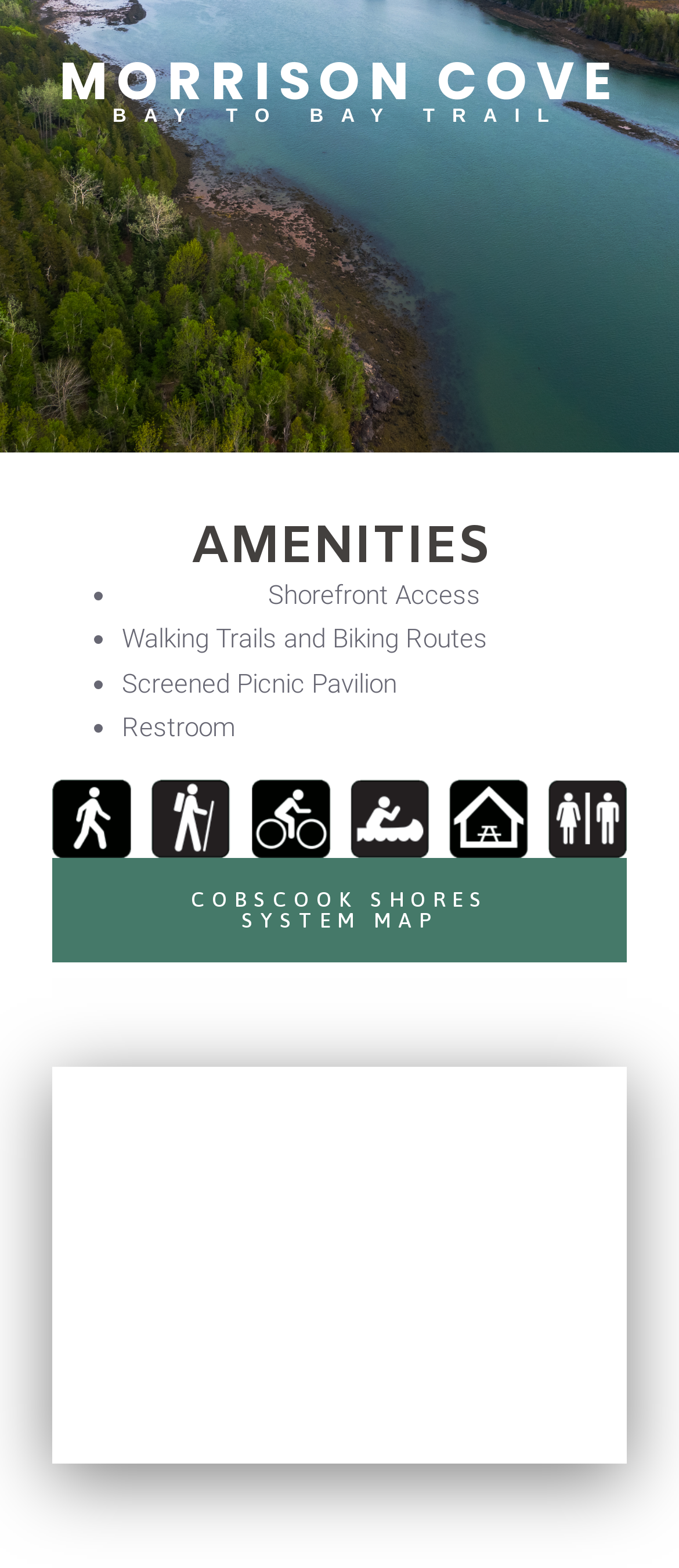Determine the bounding box coordinates in the format (top-left x, top-left y, bottom-right x, bottom-right y). Ensure all values are floating point numbers between 0 and 1. Identify the bounding box of the UI element described by: WhatsApp

None